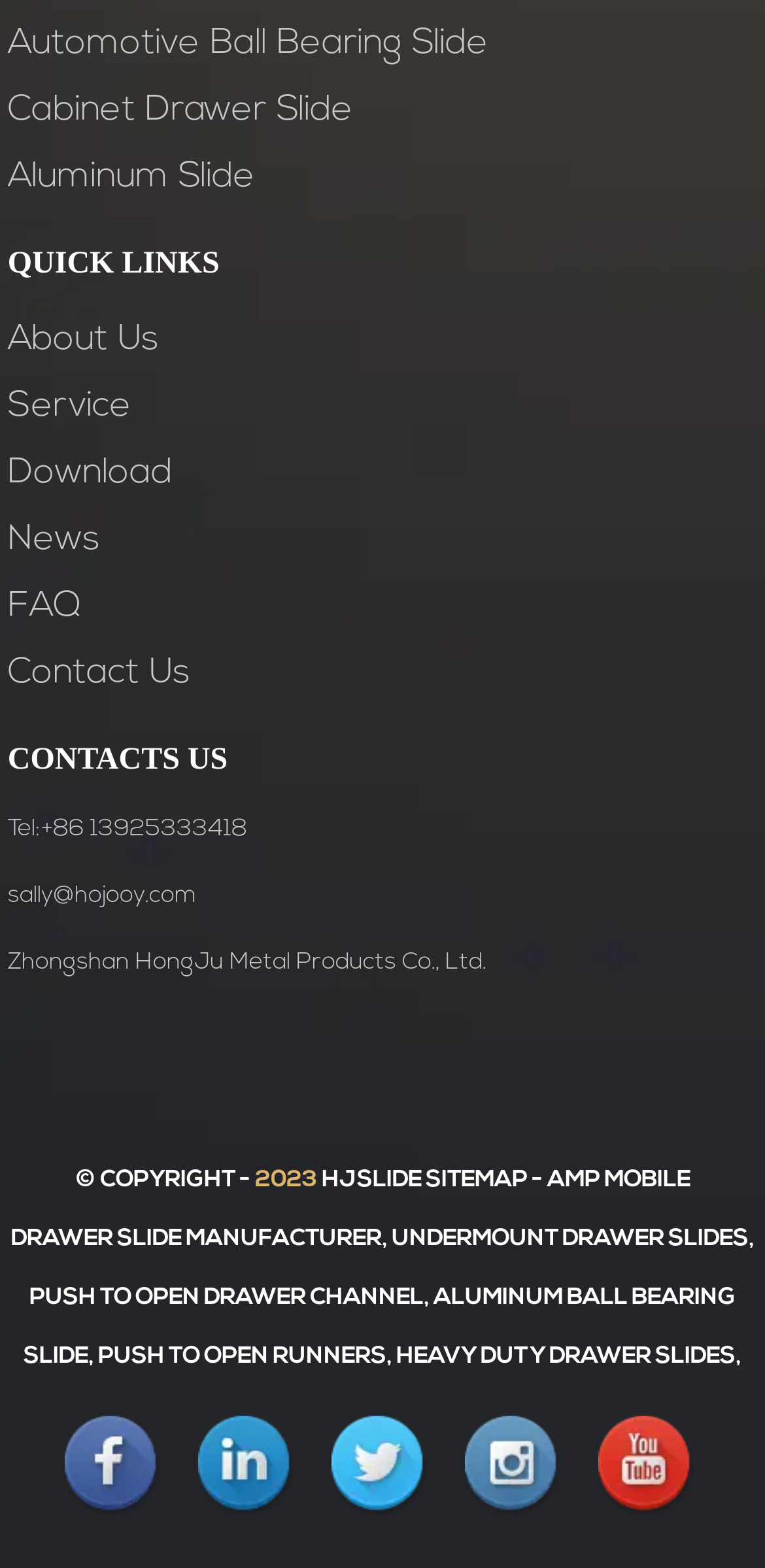Find the bounding box coordinates for the element that must be clicked to complete the instruction: "Go to the 'SITEMAP' page". The coordinates should be four float numbers between 0 and 1, indicated as [left, top, right, bottom].

[0.556, 0.746, 0.69, 0.761]